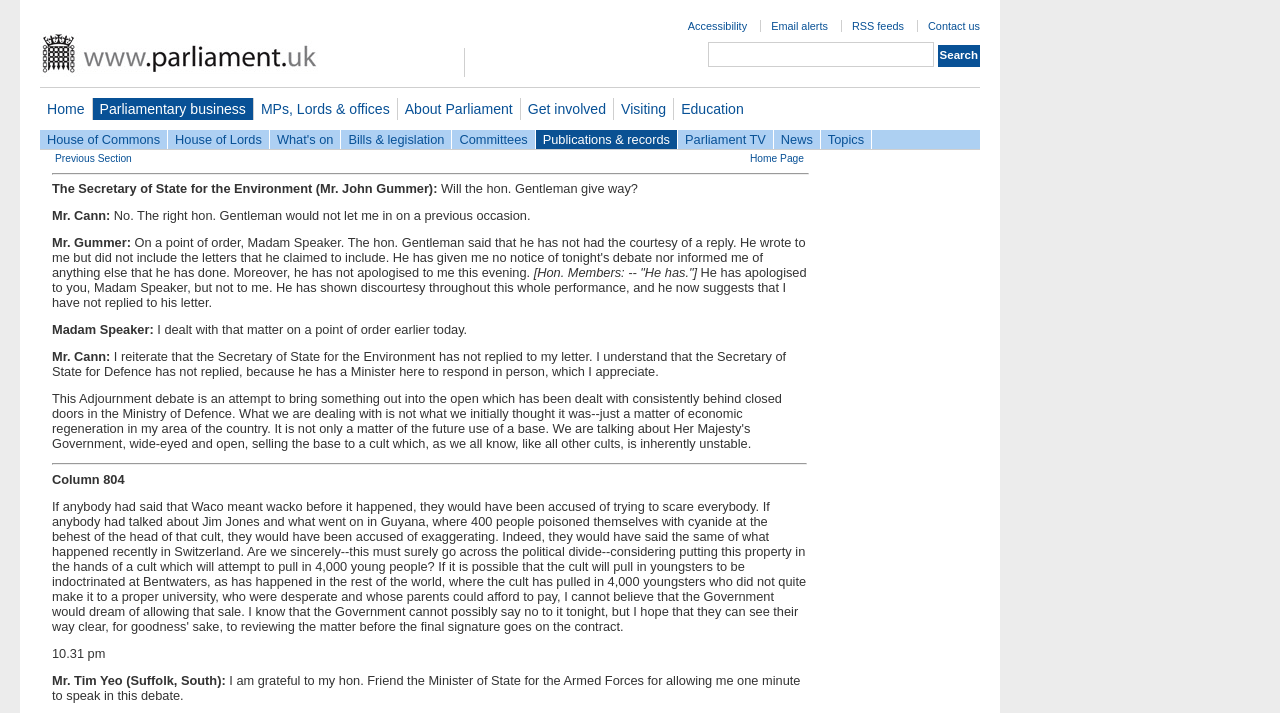Provide the bounding box coordinates, formatted as (top-left x, top-left y, bottom-right x, bottom-right y), with all values being floating point numbers between 0 and 1. Identify the bounding box of the UI element that matches the description: Committees

[0.353, 0.182, 0.418, 0.208]